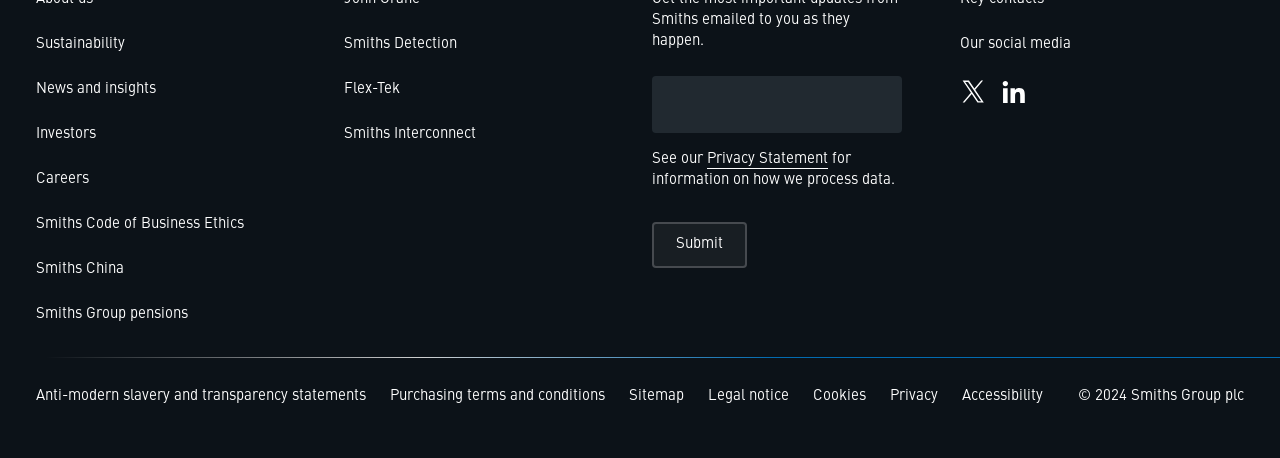What is the first link on the top left?
Using the image provided, answer with just one word or phrase.

Sustainability